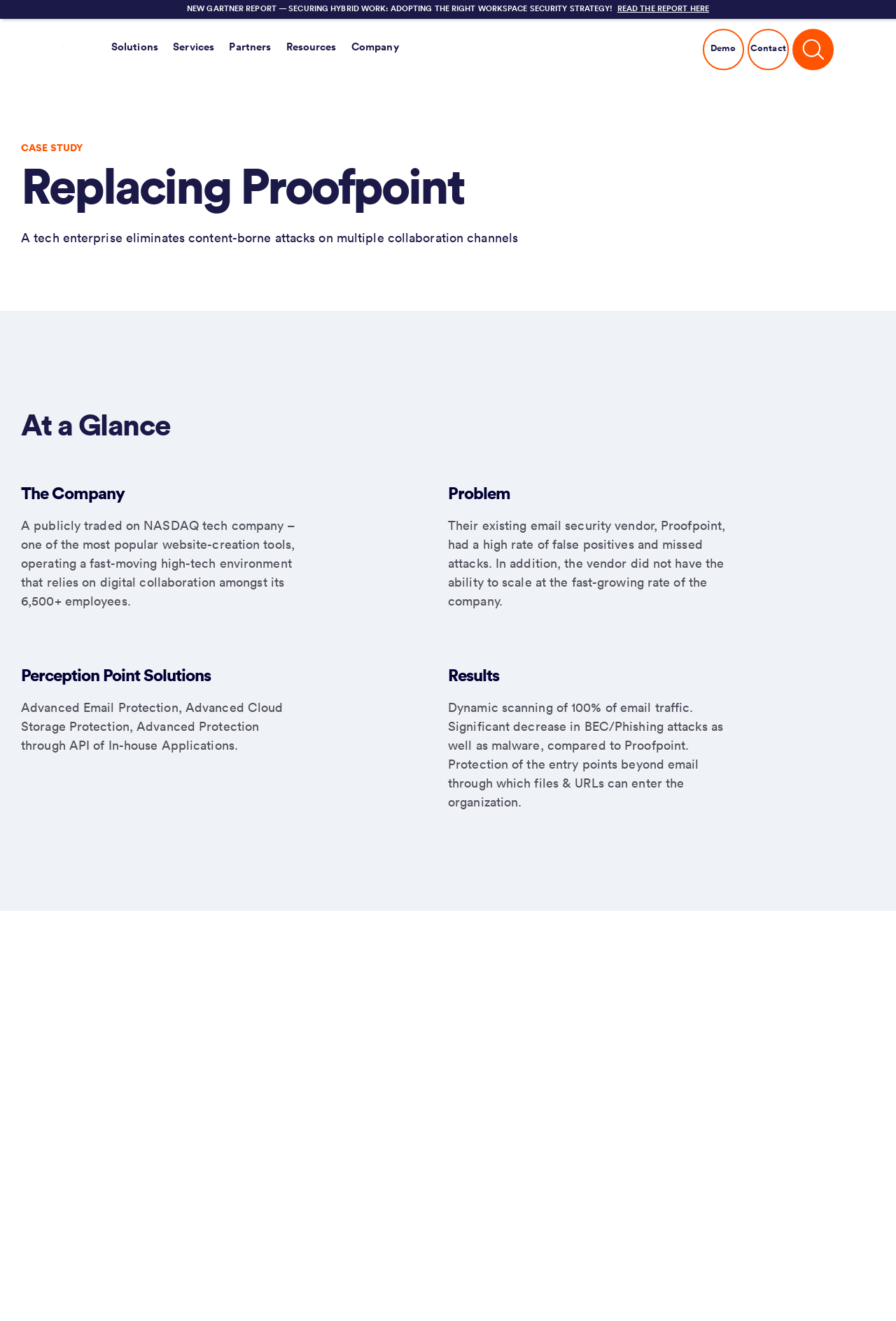Please locate the bounding box coordinates of the region I need to click to follow this instruction: "Request a demo".

[0.784, 0.022, 0.83, 0.053]